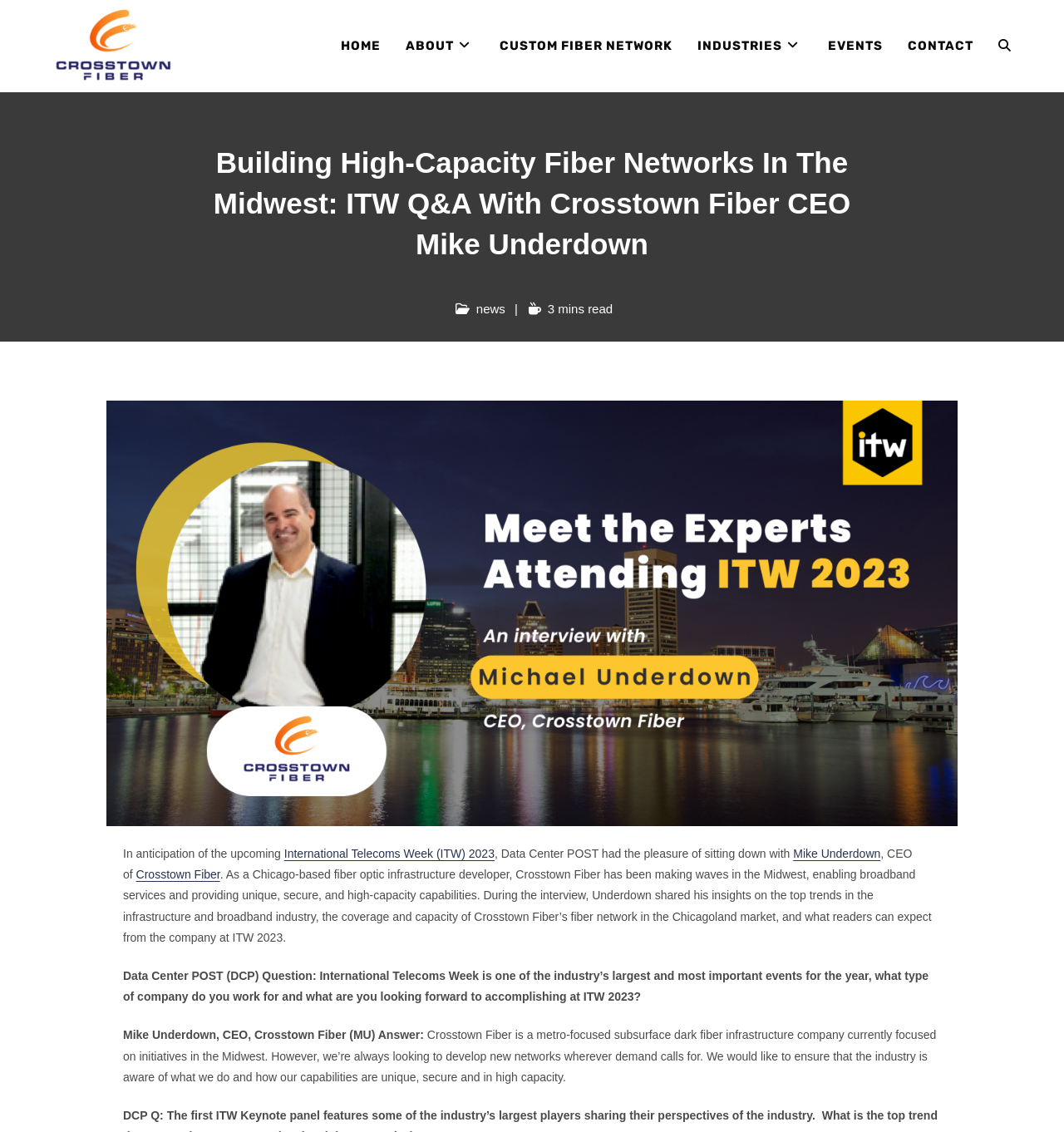Respond to the following query with just one word or a short phrase: 
What is the position of Mike Underdown?

CEO